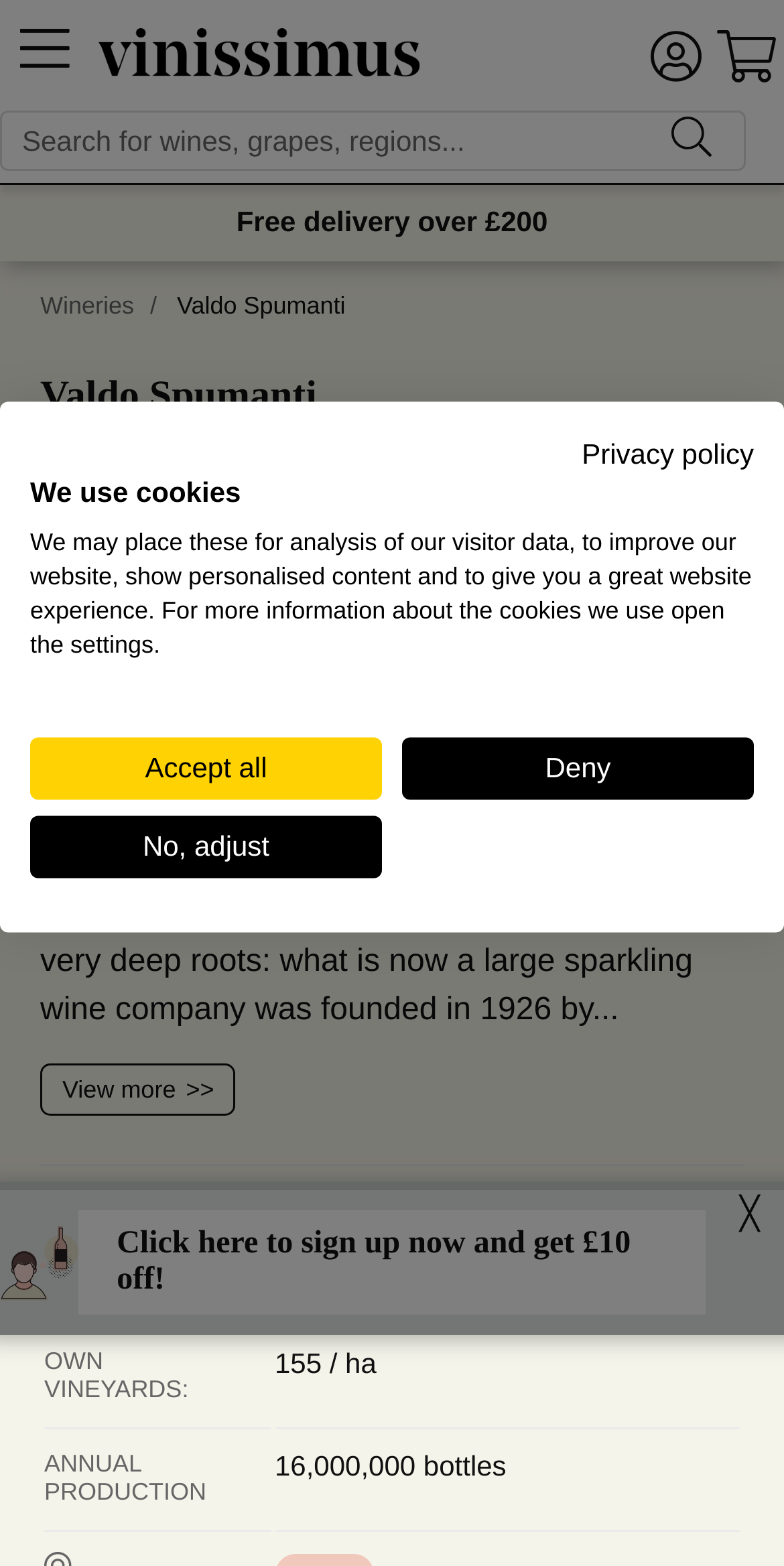Could you specify the bounding box coordinates for the clickable section to complete the following instruction: "Sign up now and get £10 off"?

[0.149, 0.783, 0.805, 0.828]